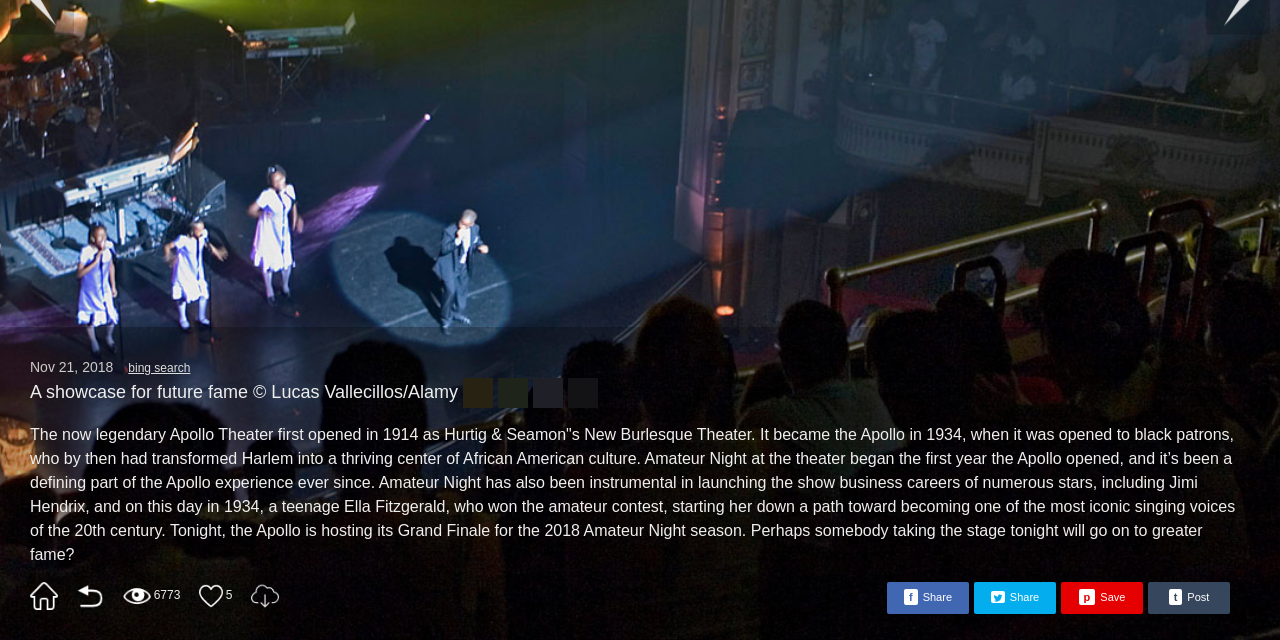From the webpage screenshot, predict the bounding box coordinates (top-left x, top-left y, bottom-right x, bottom-right y) for the UI element described here: home

[0.023, 0.909, 0.045, 0.953]